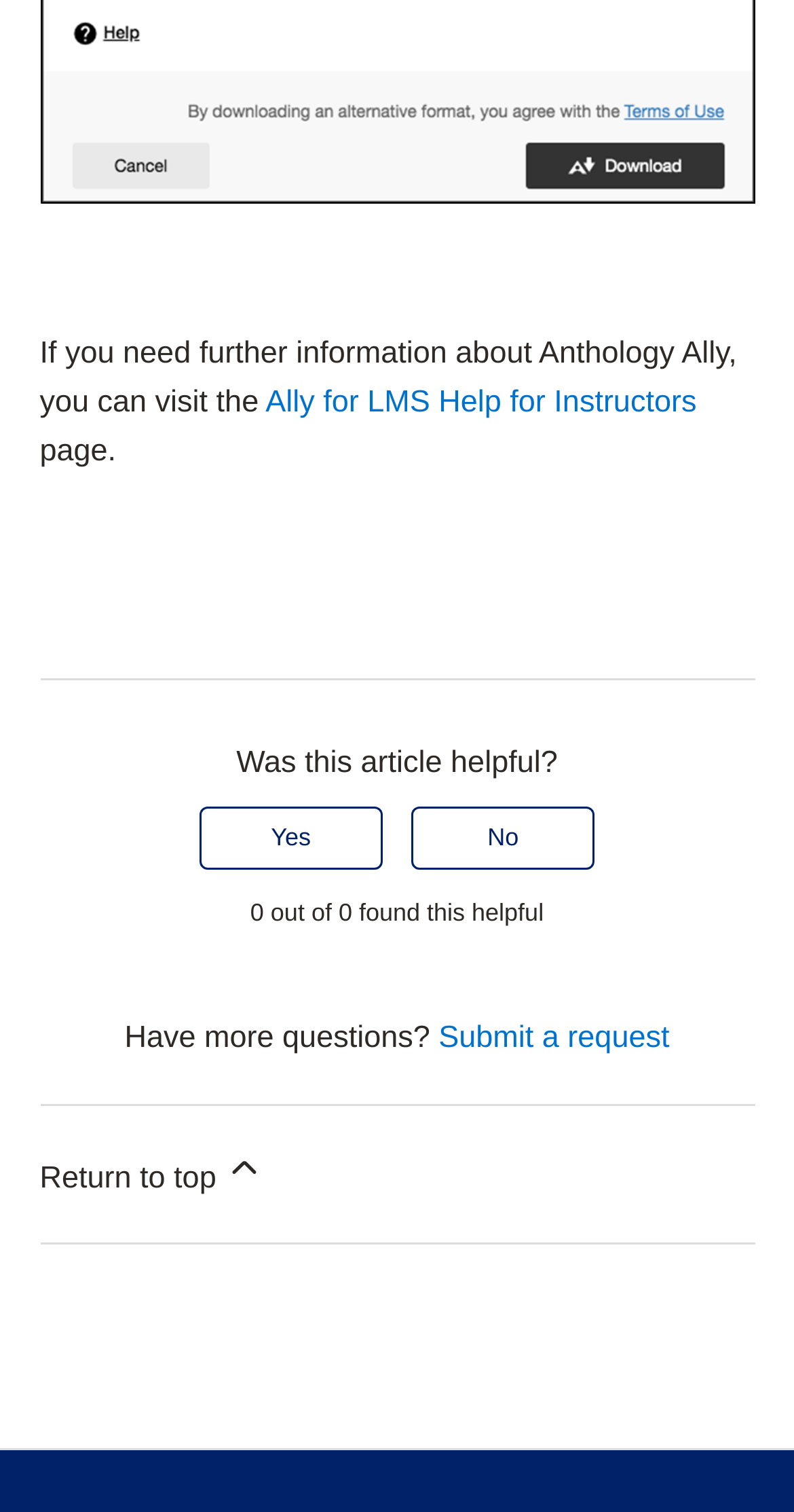Answer this question in one word or a short phrase: What can you do if you have more questions?

Submit a request